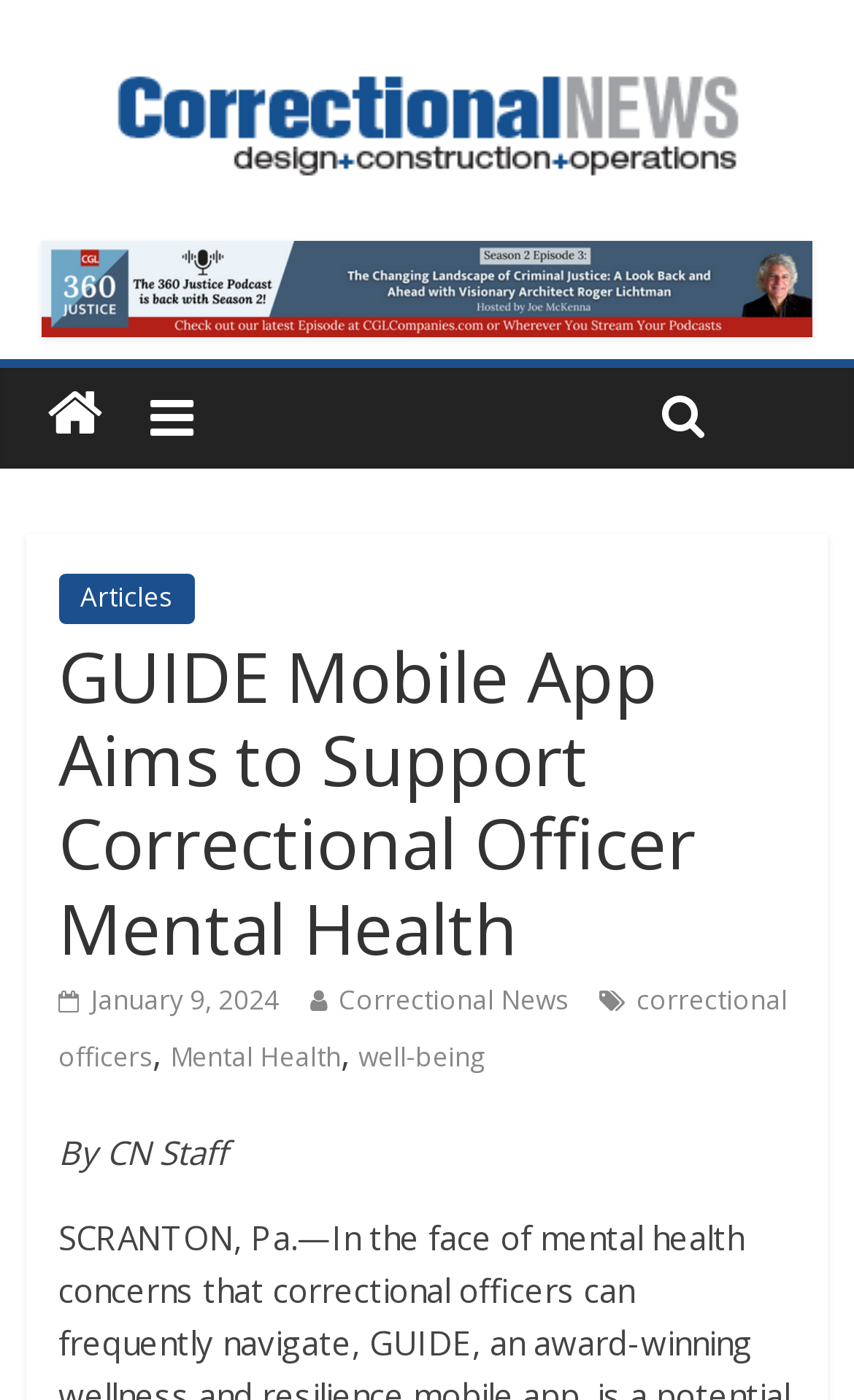Give a short answer using one word or phrase for the question:
When was the article published?

January 9, 2024